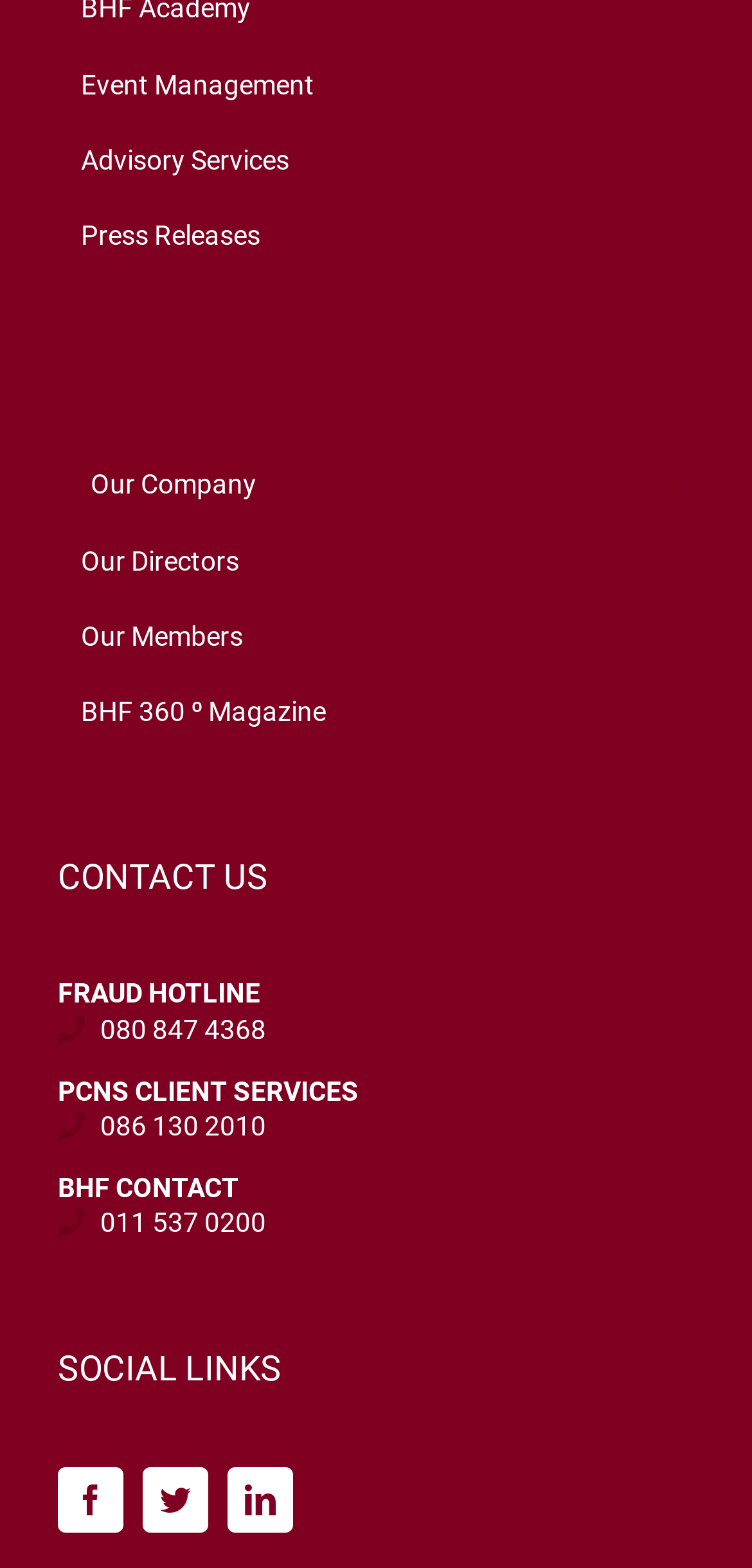Using the provided element description, identify the bounding box coordinates as (top-left x, top-left y, bottom-right x, bottom-right y). Ensure all values are between 0 and 1. Description: BHF 360 º Magazine

[0.108, 0.442, 0.897, 0.465]